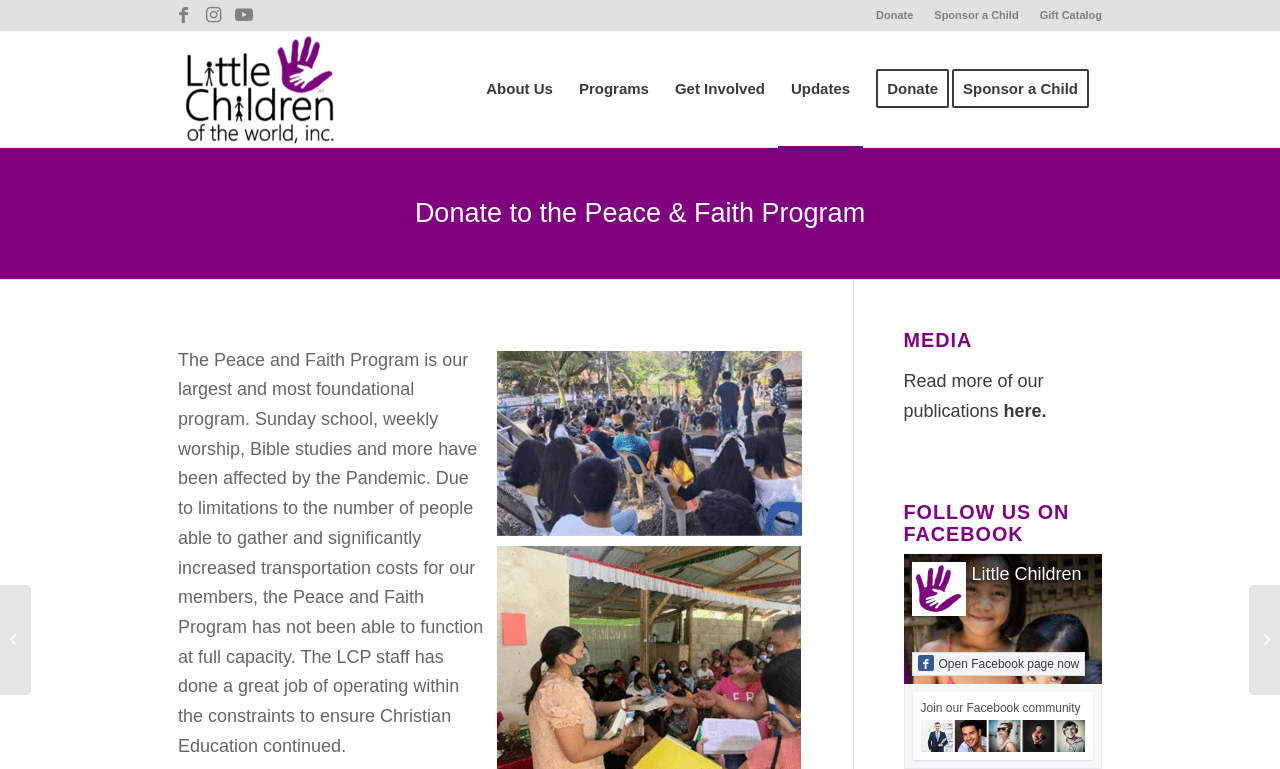What social media platform can one follow the organization on?
Craft a detailed and extensive response to the question.

The webpage provides a link to follow the organization on Facebook, which is labeled 'Open Facebook page now' and is accompanied by a Facebook logo image.